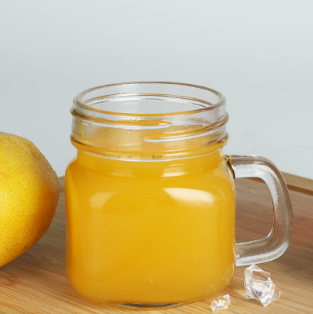Offer a detailed caption for the image presented.

This image showcases a clear, stylish glass mason drinking cup filled with refreshing orange juice. The cup features a sturdy handle, making it easy to hold, and is placed on a wooden surface alongside a bright yellow lemon and a few ice cubes, enhancing the inviting, chilled beverage aesthetic. This design exemplifies minimalistic elegance and versatility, perfect for serving various drinks, from juices to cocktails. Ideal for summer gatherings or casual sipping, the cup highlights both functionality and aesthetic appeal, making it a delightful addition to any kitchenware collection.